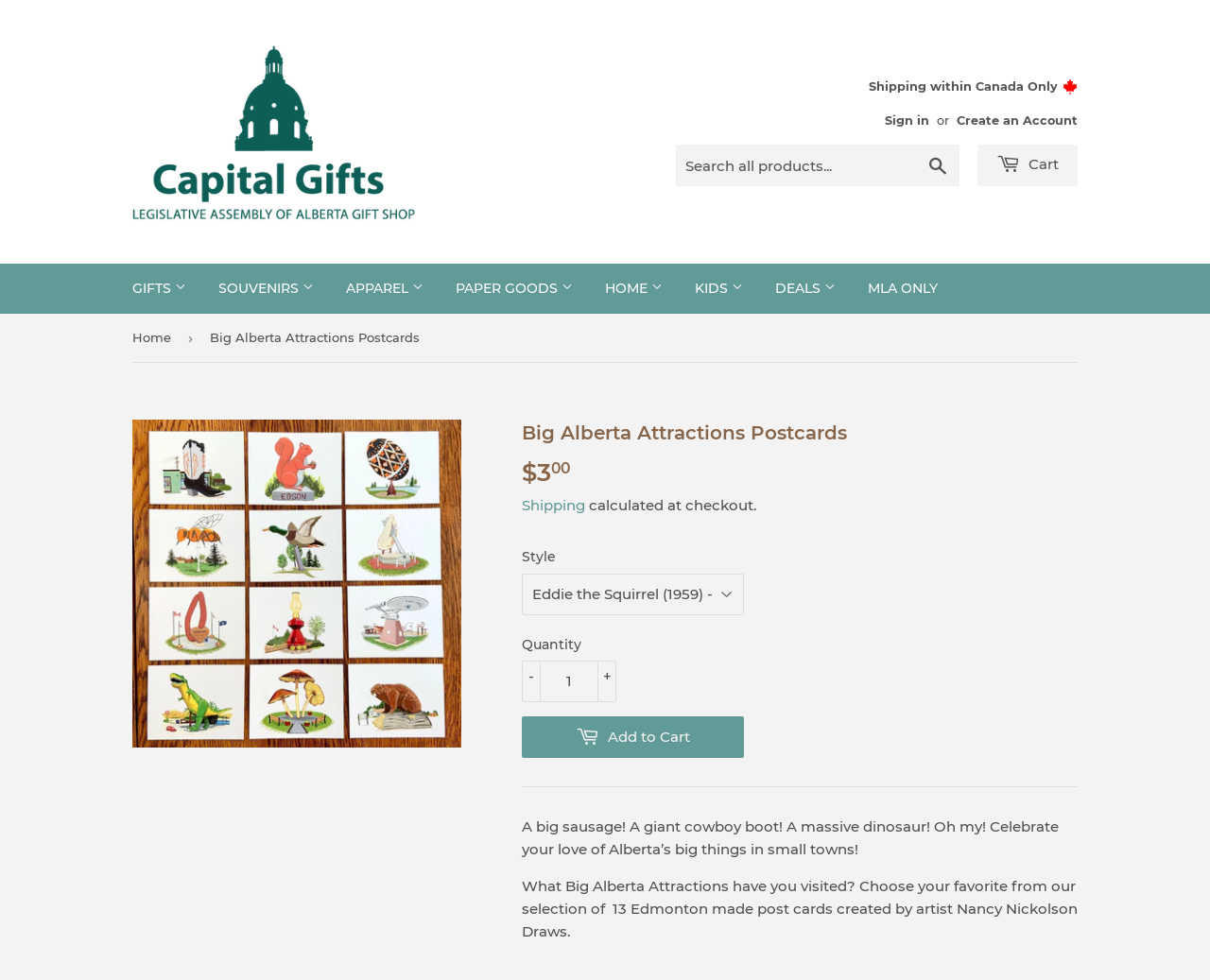Respond to the question below with a single word or phrase:
What is the default quantity of the postcards?

1